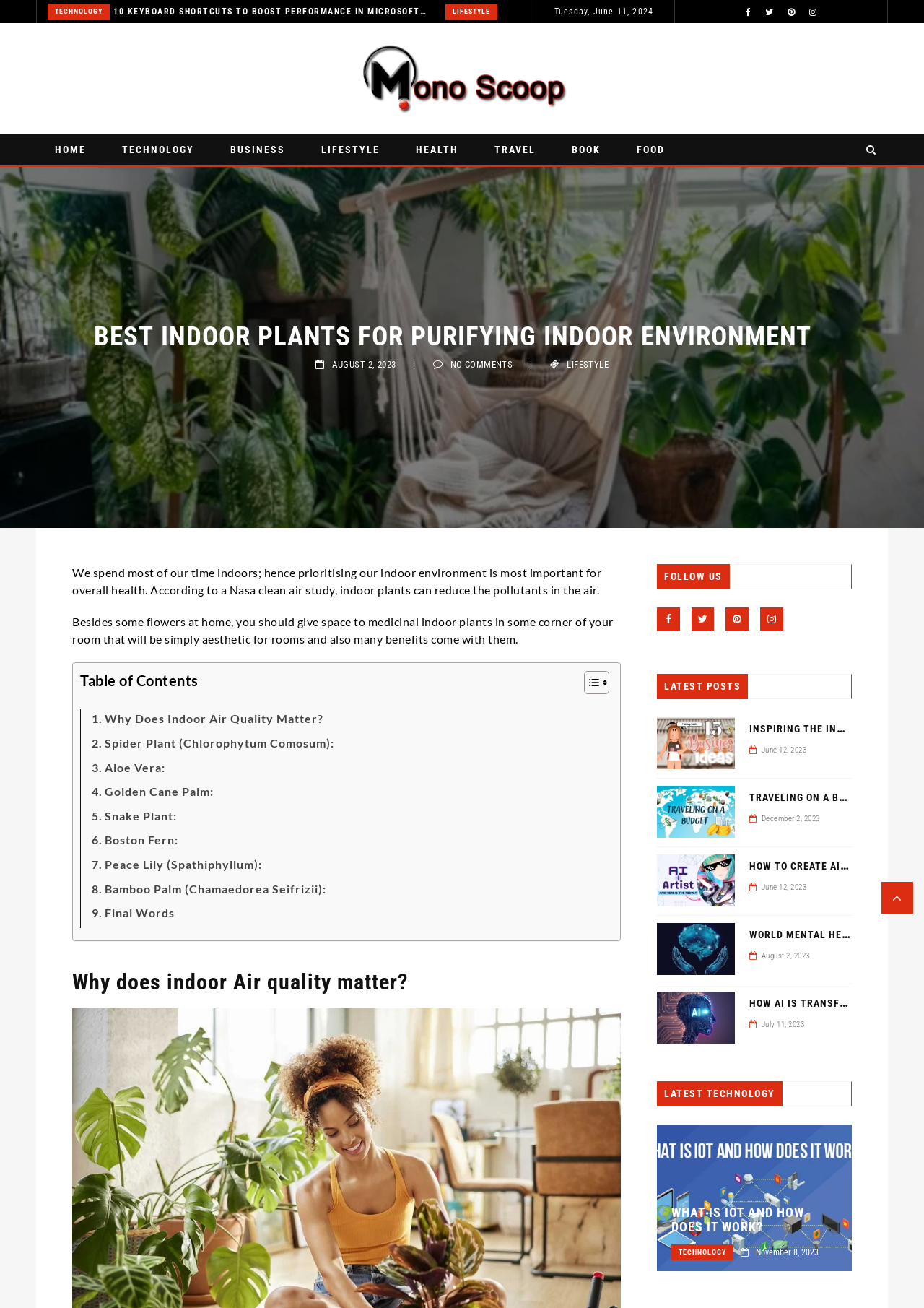Identify the bounding box coordinates of the region that needs to be clicked to carry out this instruction: "Click on 'flats for sale in bangalore'". Provide these coordinates as four float numbers ranging from 0 to 1, i.e., [left, top, right, bottom].

None